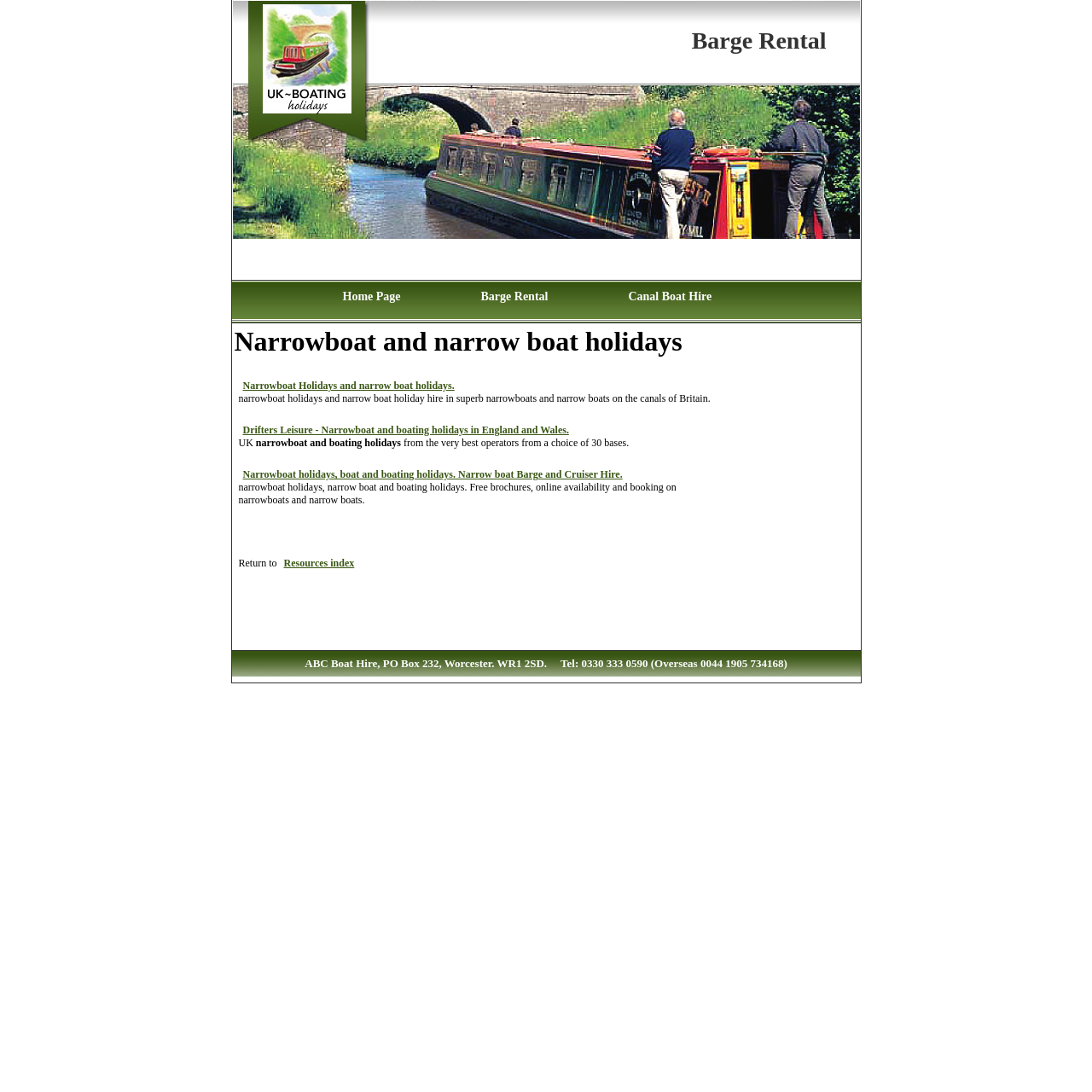What is the main title displayed on this webpage?

Narrowboat and narrow boat holidays